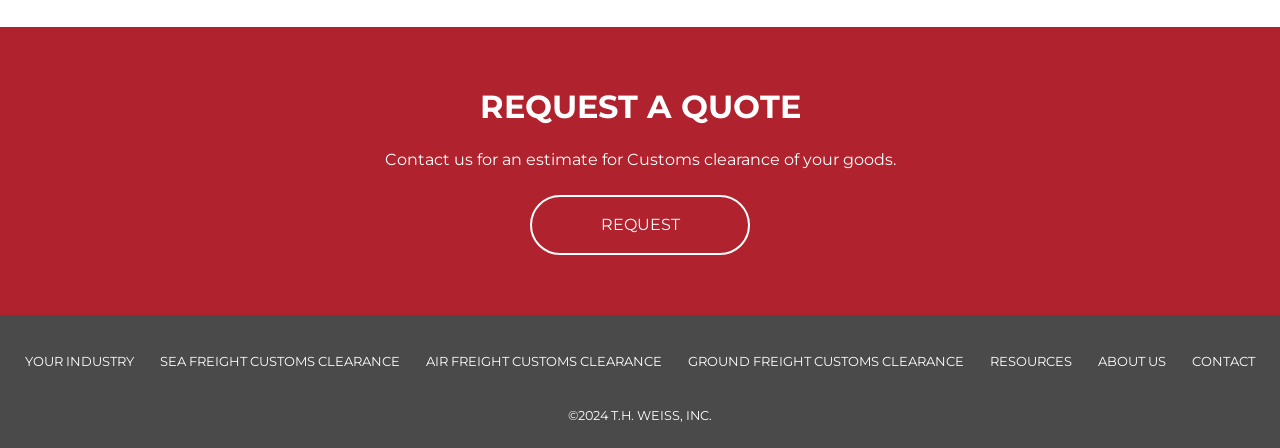What is the purpose of the 'REQUEST A QUOTE' heading?
Answer the question with as much detail as you can, using the image as a reference.

The 'REQUEST A QUOTE' heading is a prominent element on the webpage, and it is accompanied by a static text that says 'Contact us for an estimate for Customs clearance of your goods.' This suggests that the purpose of this heading is to encourage users to request a quote or an estimate for customs clearance of their goods.